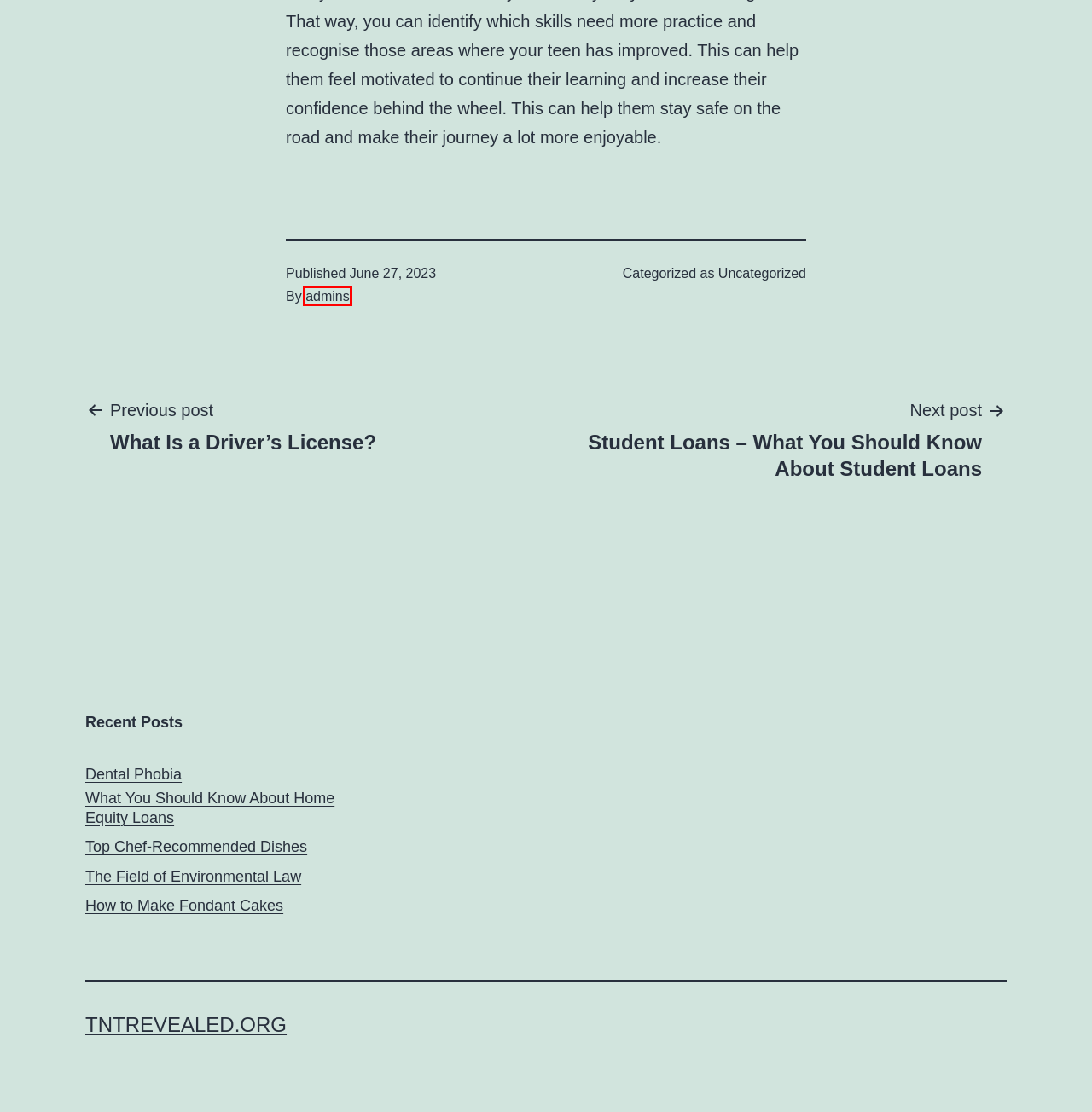Given a screenshot of a webpage with a red bounding box around an element, choose the most appropriate webpage description for the new page displayed after clicking the element within the bounding box. Here are the candidates:
A. What Is a Driver’s License? – tntrevealed.org
B. Uncategorized – tntrevealed.org
C. What You Should Know About Home Equity Loans – tntrevealed.org
D. Dental Phobia – tntrevealed.org
E. How to Make Fondant Cakes – tntrevealed.org
F. Top Chef-Recommended Dishes – tntrevealed.org
G. admins – tntrevealed.org
H. The Field of Environmental Law – tntrevealed.org

G